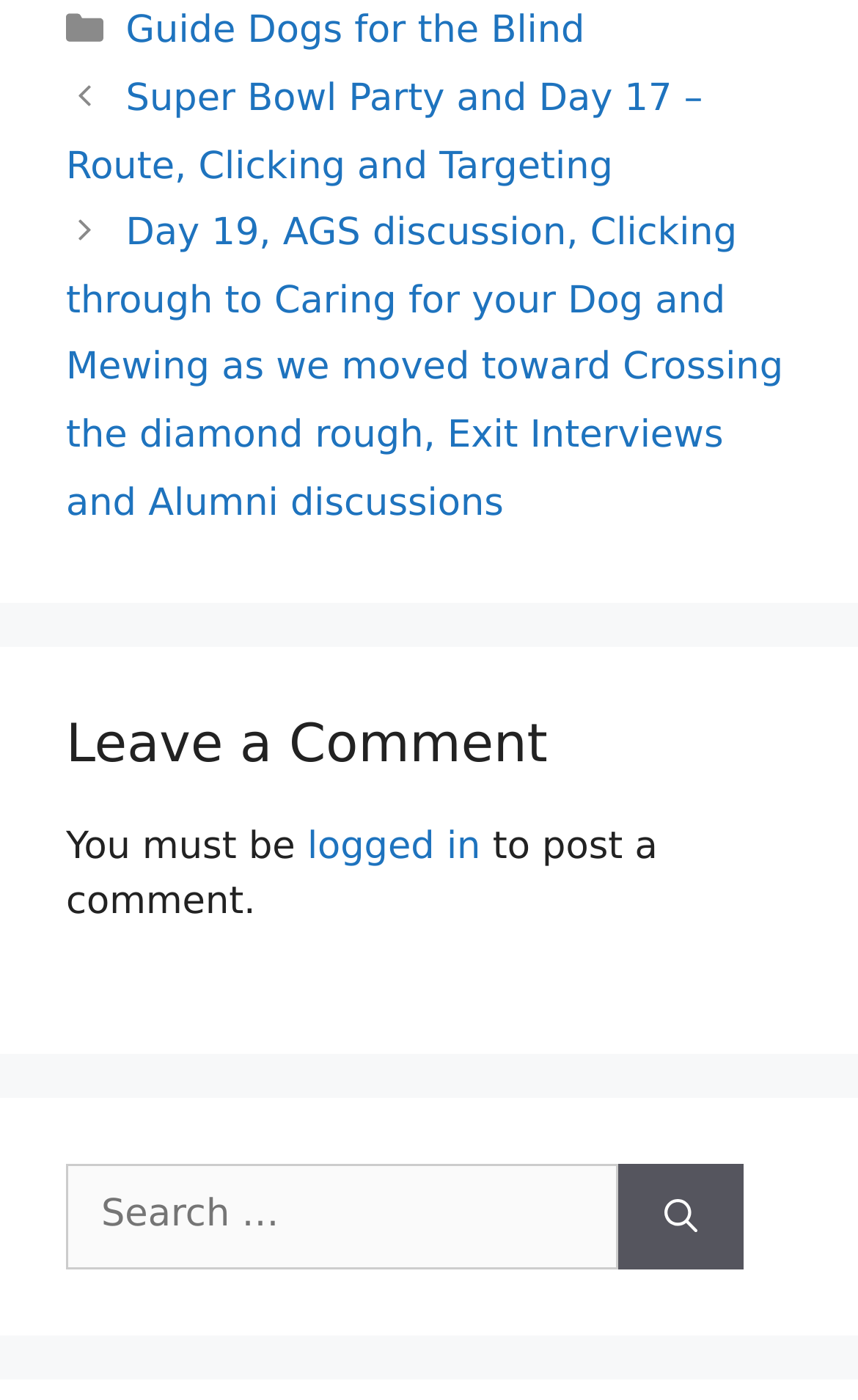Please provide a brief answer to the question using only one word or phrase: 
What is the purpose of the search box?

Search for: